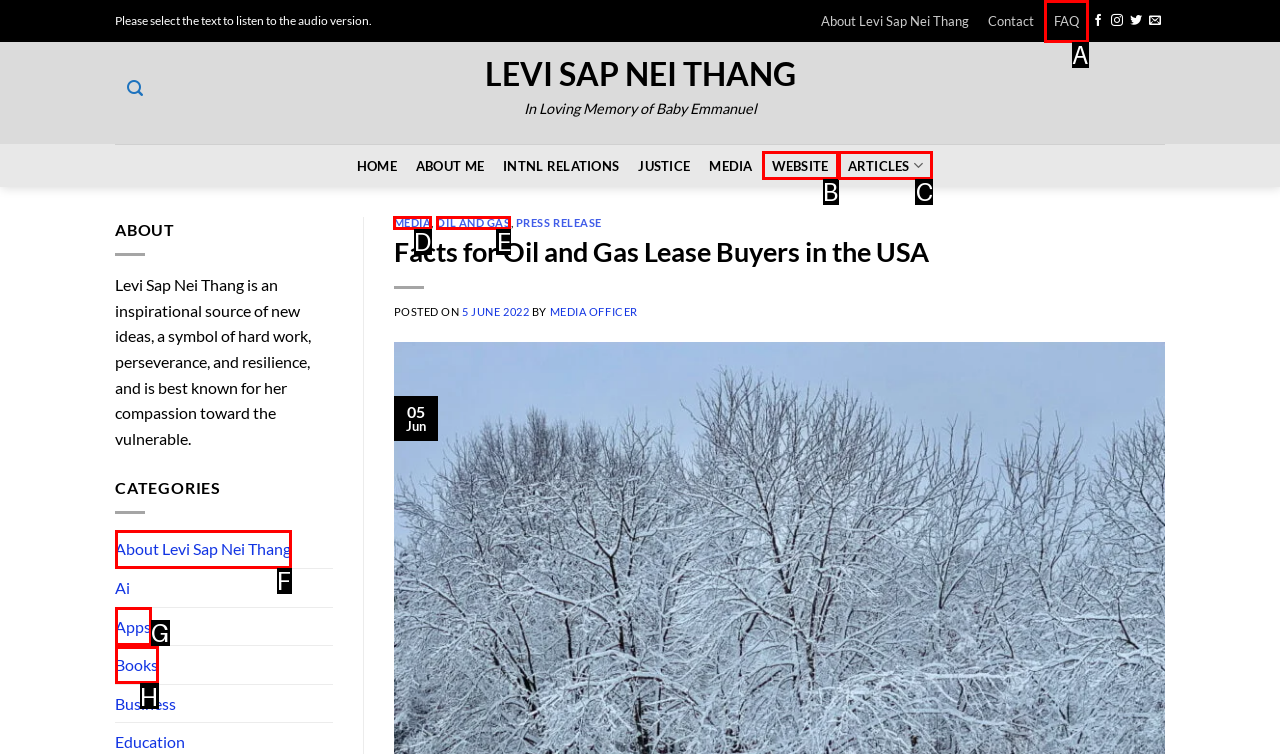Identify the HTML element that matches the description: Oil and Gas
Respond with the letter of the correct option.

E